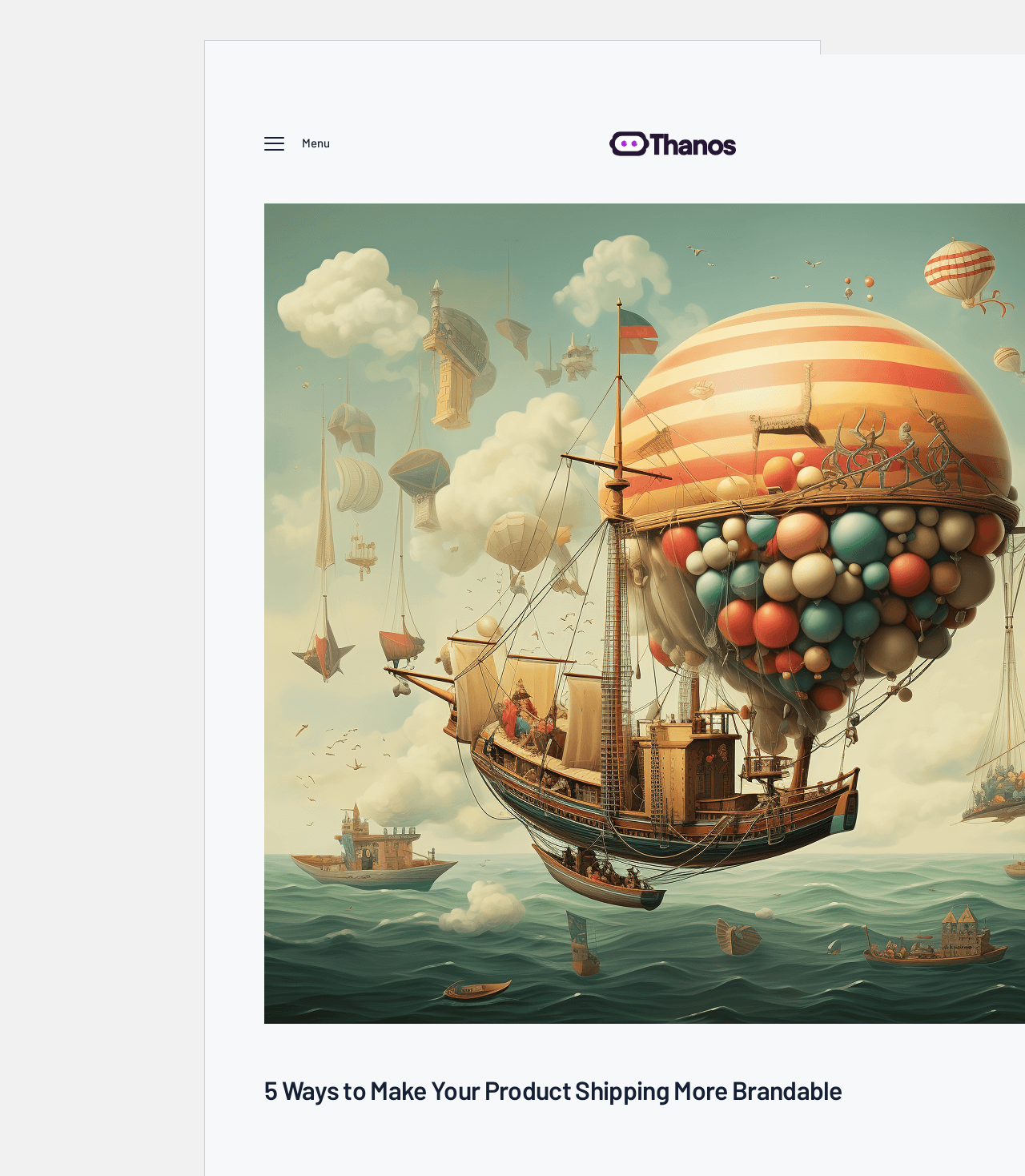Determine the bounding box for the UI element that matches this description: "Unable to create directory.".

[0.258, 0.944, 0.289, 0.956]